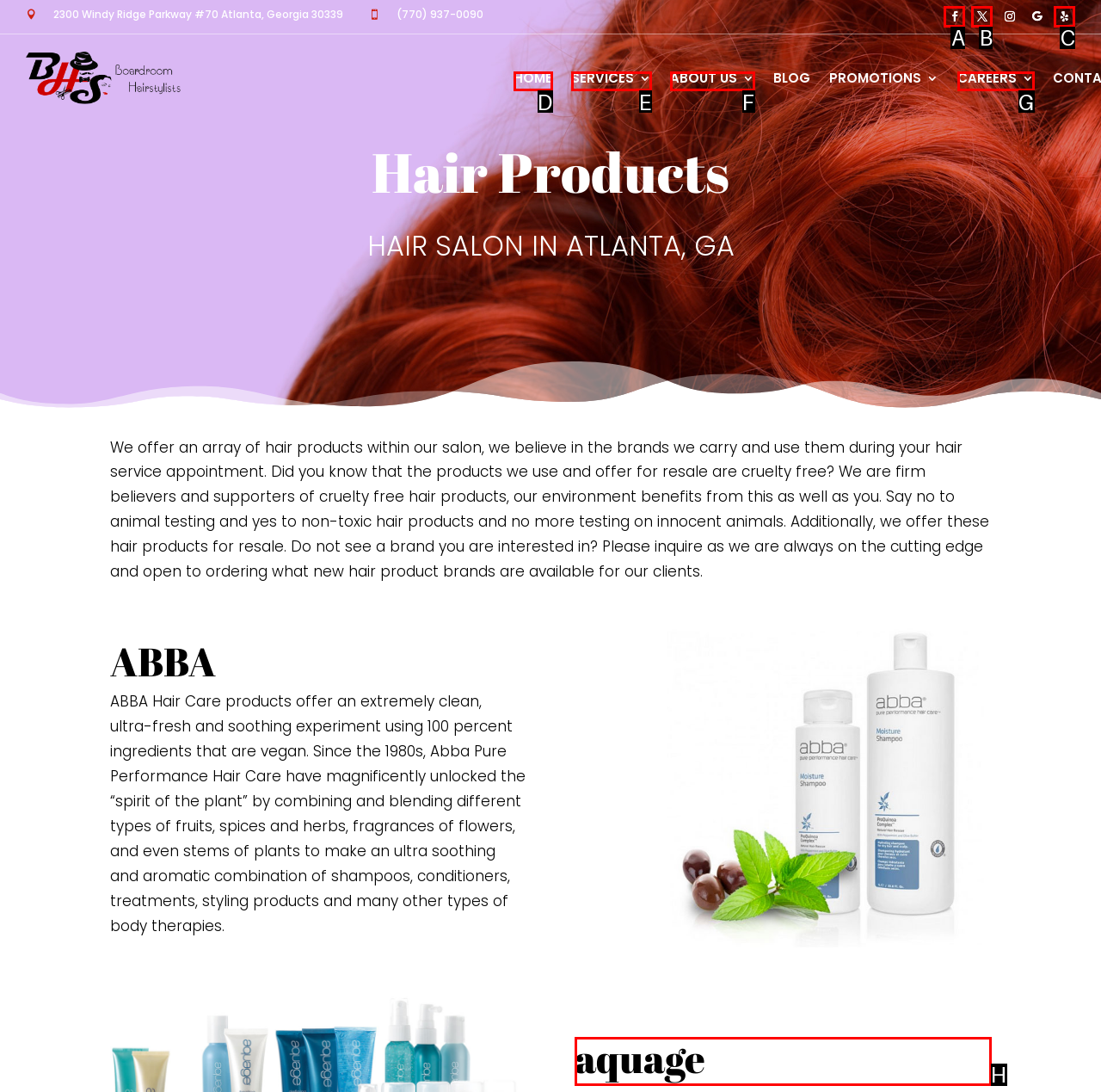Identify the letter of the correct UI element to fulfill the task: Learn about 'aquage' hair products from the given options in the screenshot.

H